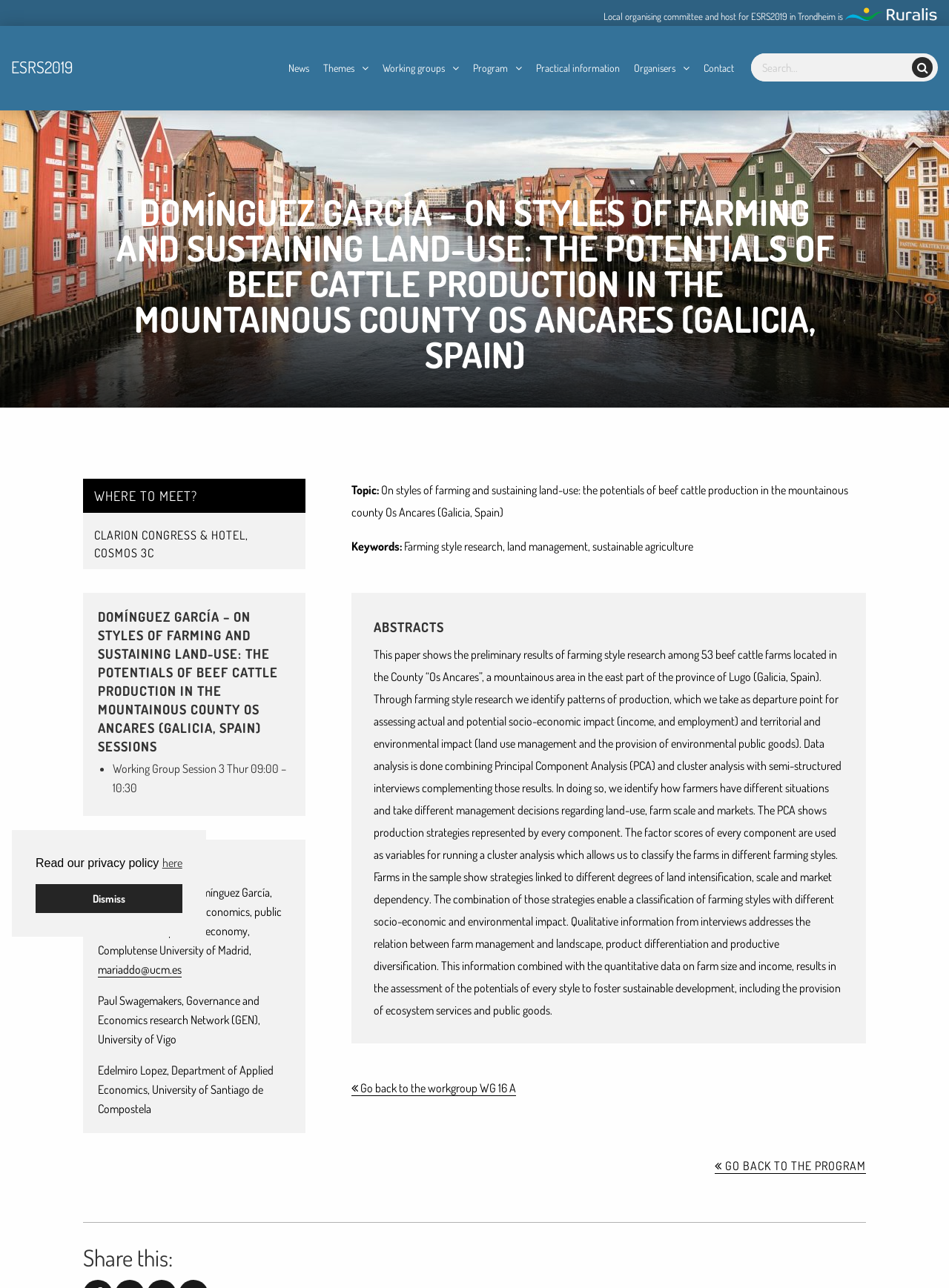Locate the bounding box coordinates of the clickable area needed to fulfill the instruction: "Go to ESRS2019".

[0.012, 0.026, 0.155, 0.078]